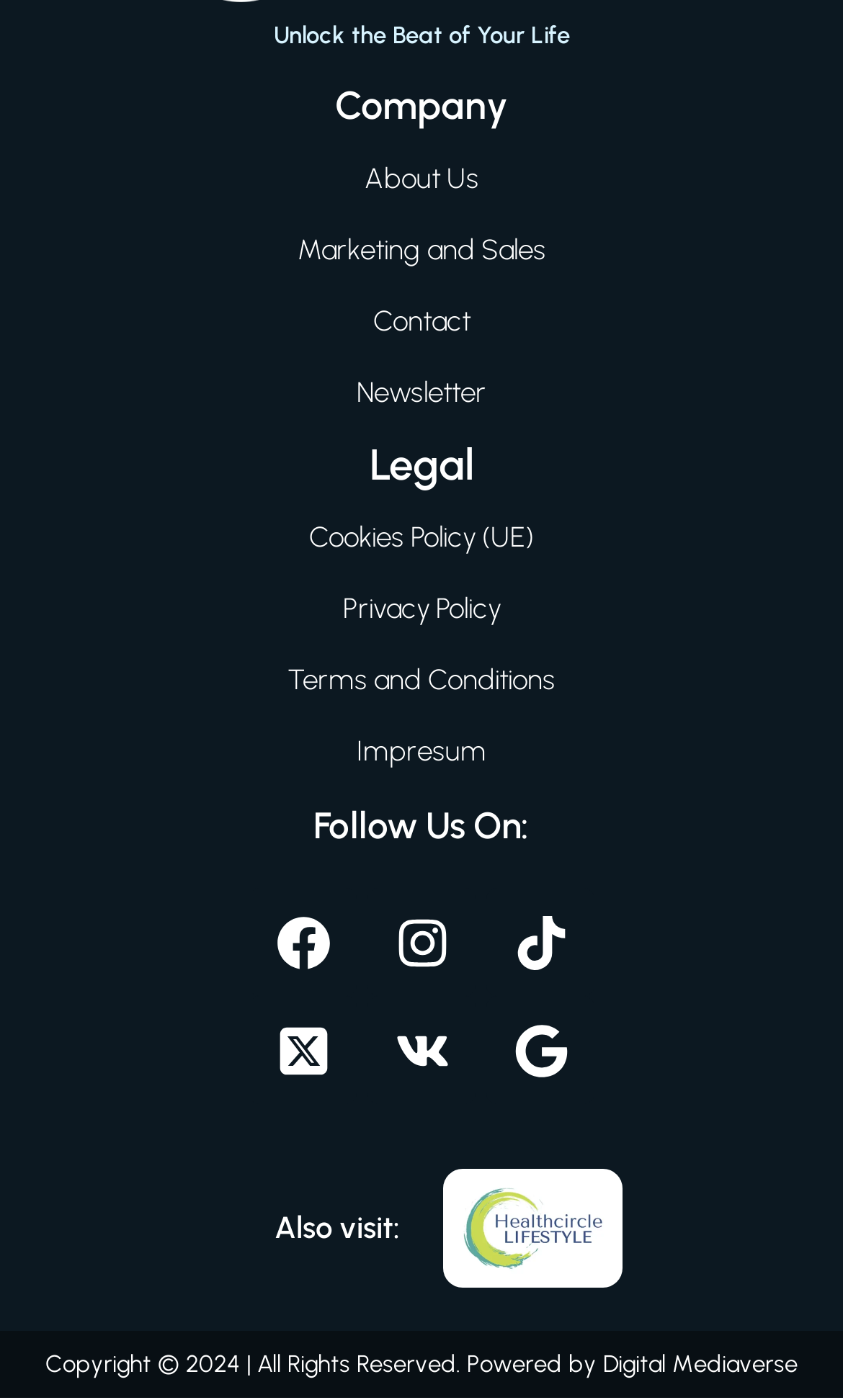Given the element description Google, identify the bounding box coordinates for the UI element on the webpage screenshot. The format should be (top-left x, top-left y, bottom-right x, bottom-right y), with values between 0 and 1.

[0.577, 0.712, 0.705, 0.789]